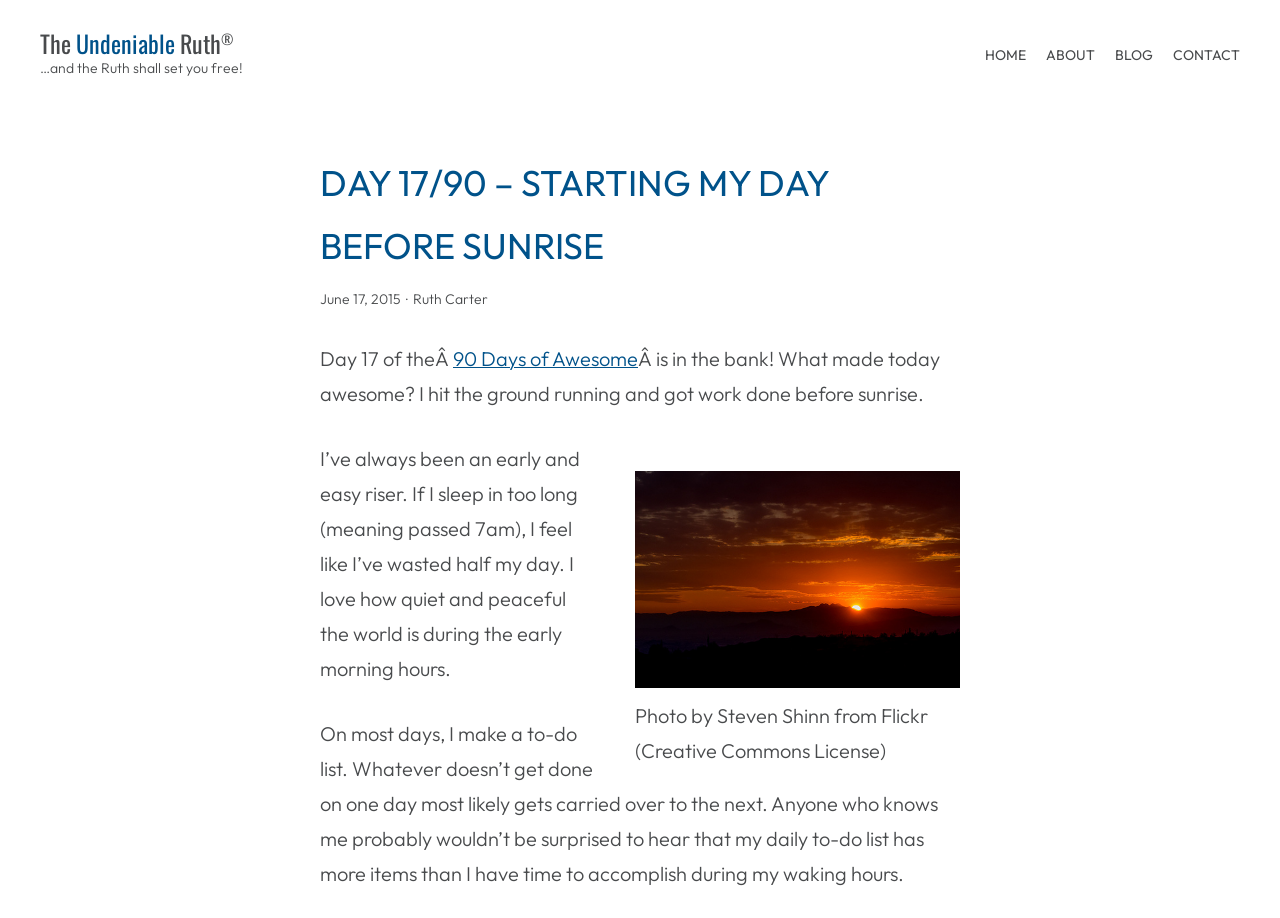Explain the webpage's layout and main content in detail.

The webpage is about U.S. Army Archives, specifically featuring "The Undeniable Ruth". At the top, there are three headings: "The", "Undeniable", and "Ruth", which are also links. Below these headings, there is a static text "…and the Ruth shall set you free!". 

On the top right, there is a navigation menu with four links: "HOME", "ABOUT", "BLOG", and "CONTACT". 

The main content of the webpage is a blog post titled "DAY 17/90 – STARTING MY DAY BEFORE SUNRISE". The post has a timestamp "June 17, 2015" and is written by "Ruth Carter". The post starts with a brief introduction, followed by a link to "90 Days of Awesome". 

Below the introduction, there is a figure with an image, which is described by a caption "Photo by Steven Shinn from Flickr (Creative Commons License)". The image is accompanied by a figcaption. 

The blog post continues with a passage about the author's habit of waking up early and making to-do lists. The text is divided into three paragraphs, with the last paragraph discussing the author's tendency to carry over unfinished tasks to the next day.